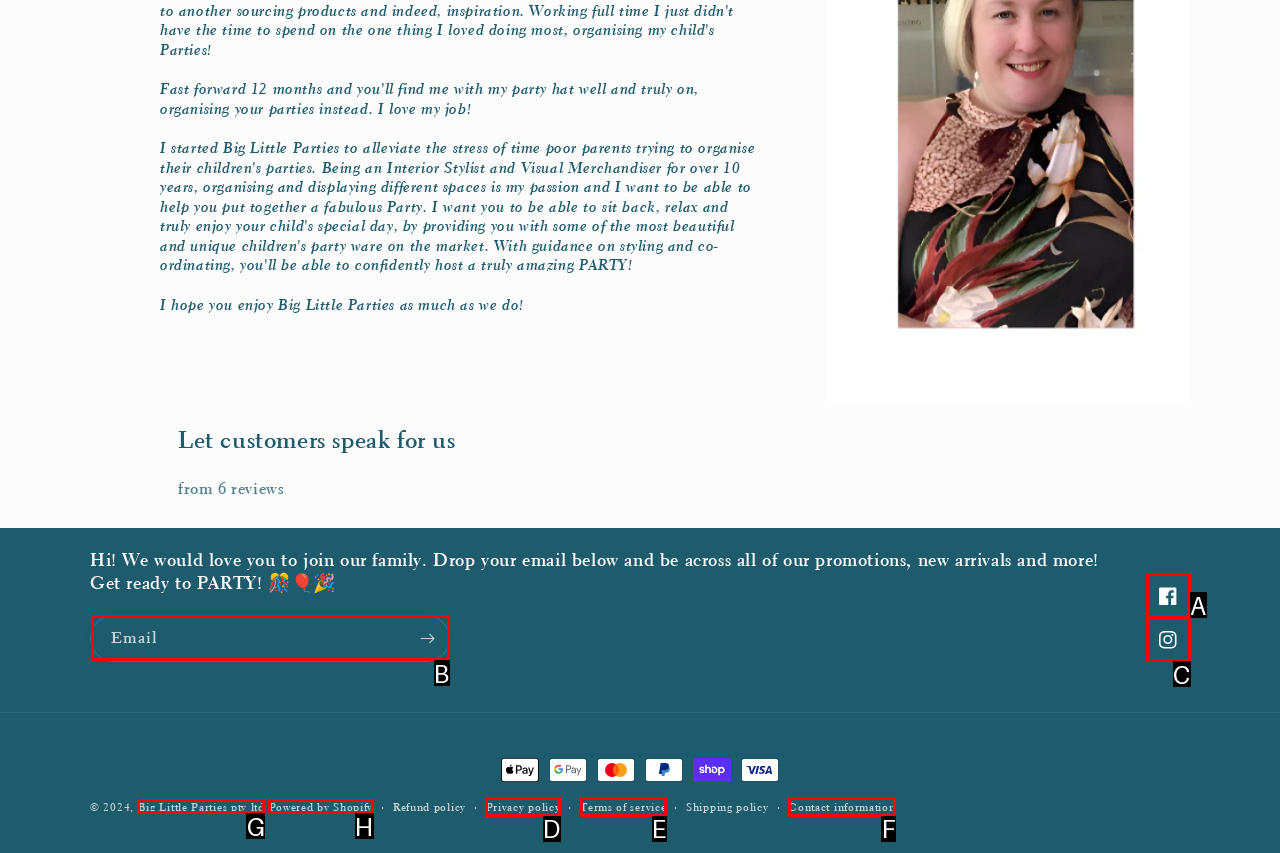From the choices given, find the HTML element that matches this description: Metainformation. Answer with the letter of the selected option directly.

None